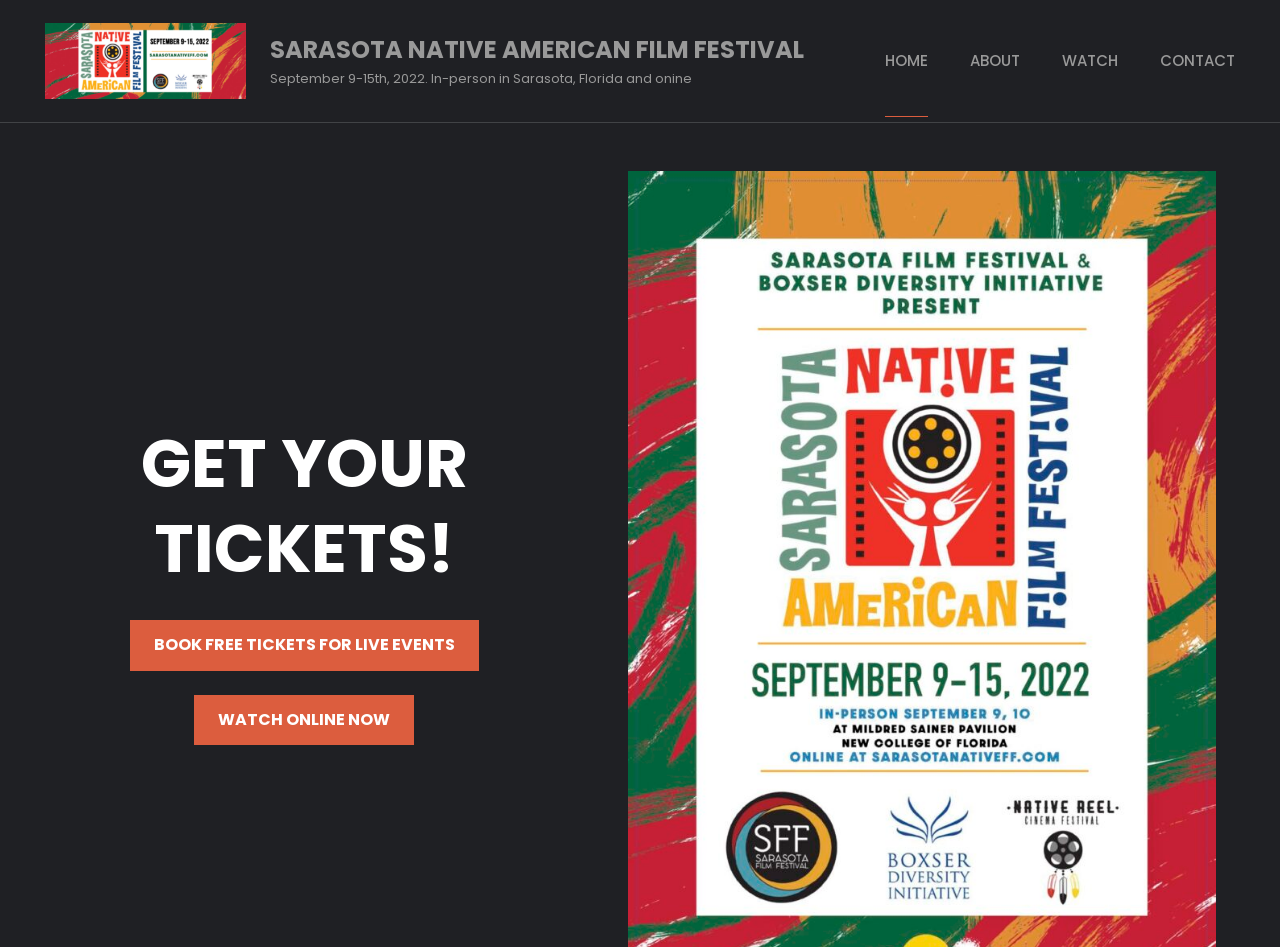Pinpoint the bounding box coordinates of the clickable element to carry out the following instruction: "learn about the festival."

[0.742, 0.005, 0.813, 0.124]